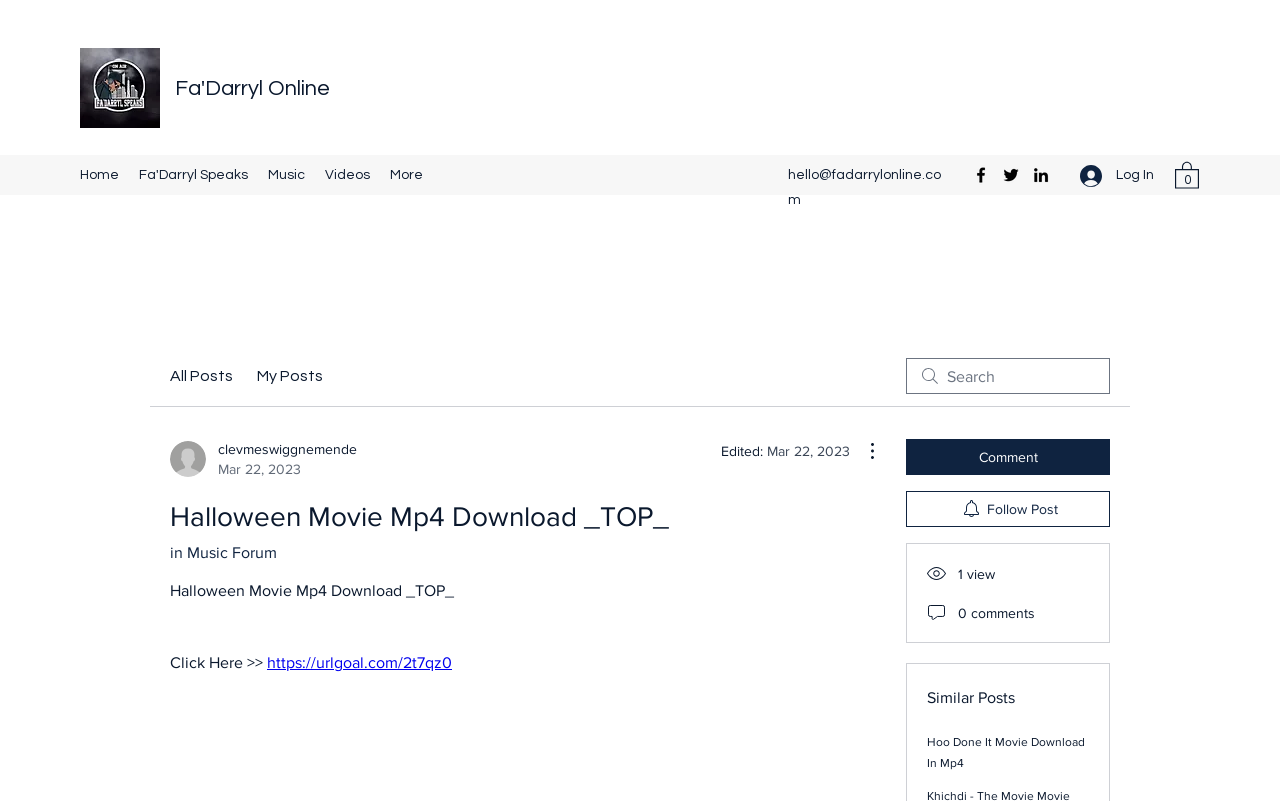What is the name of the post?
Respond with a short answer, either a single word or a phrase, based on the image.

Halloween Movie Mp4 Download _TOP_